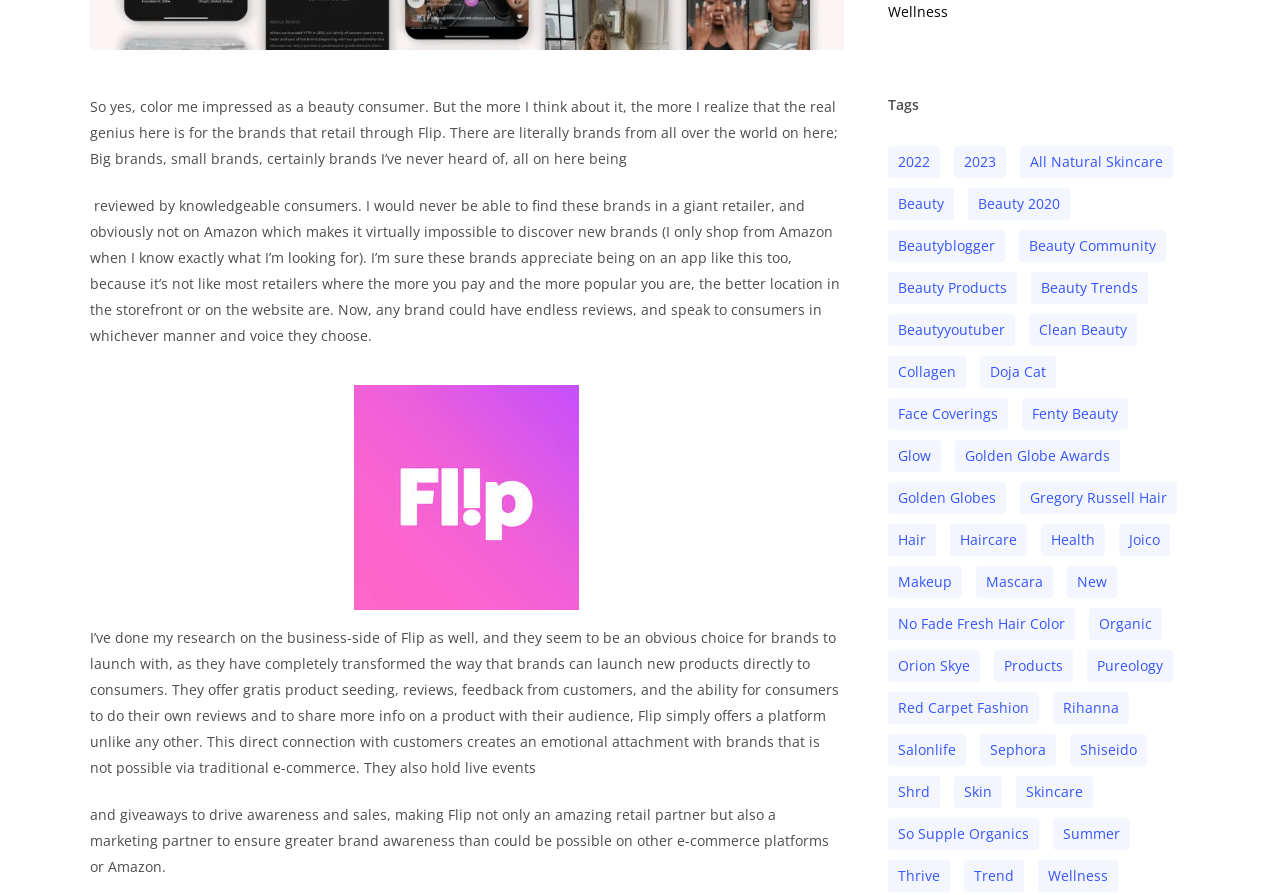Refer to the screenshot and answer the following question in detail:
What is the topic of the webpage?

The webpage appears to be discussing beauty-related topics, as evidenced by the text content and the tags listed, which include 'beauty', 'beauty products', 'makeup', and 'skincare'.